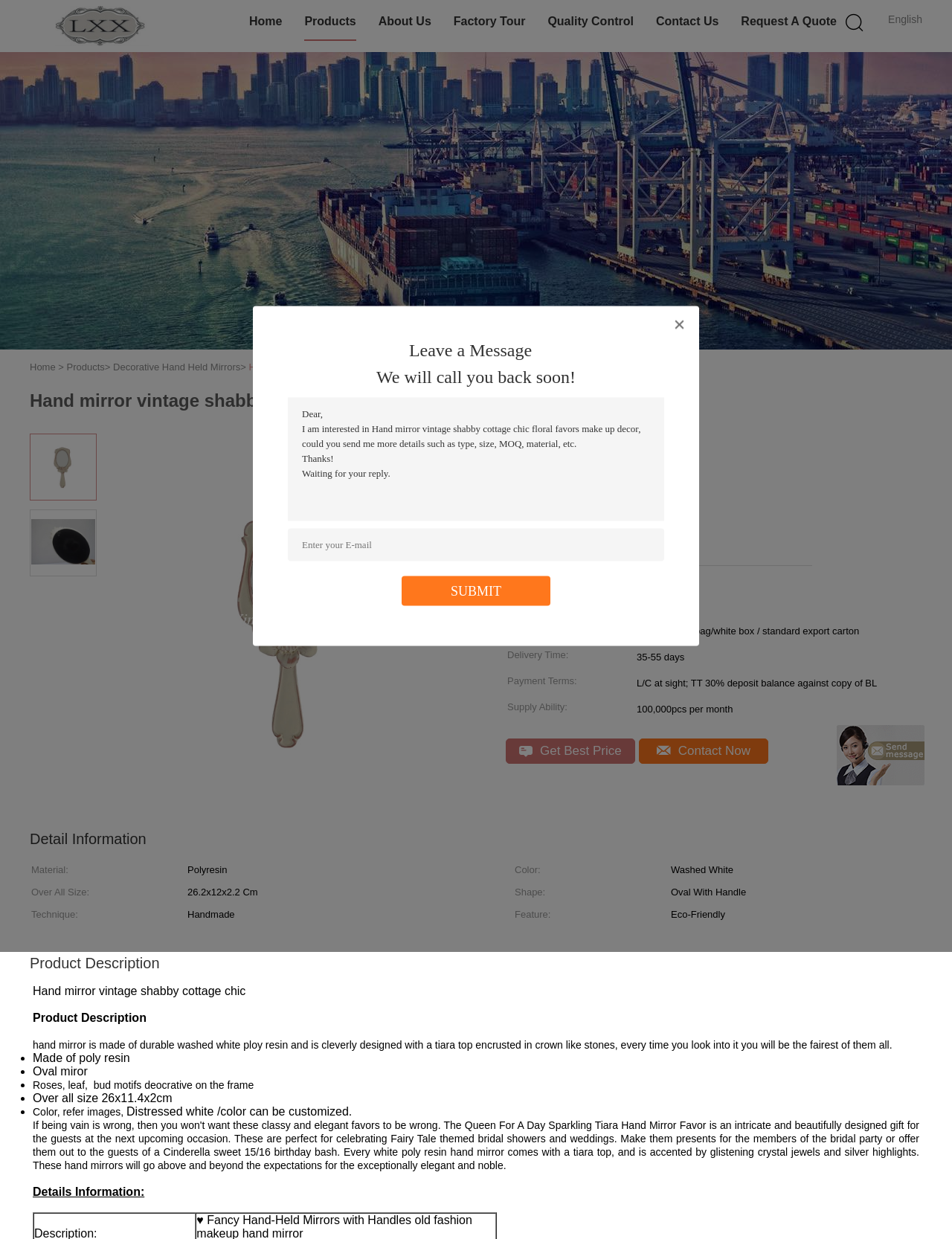Based on the element description "Get Best Price", predict the bounding box coordinates of the UI element.

[0.531, 0.596, 0.667, 0.616]